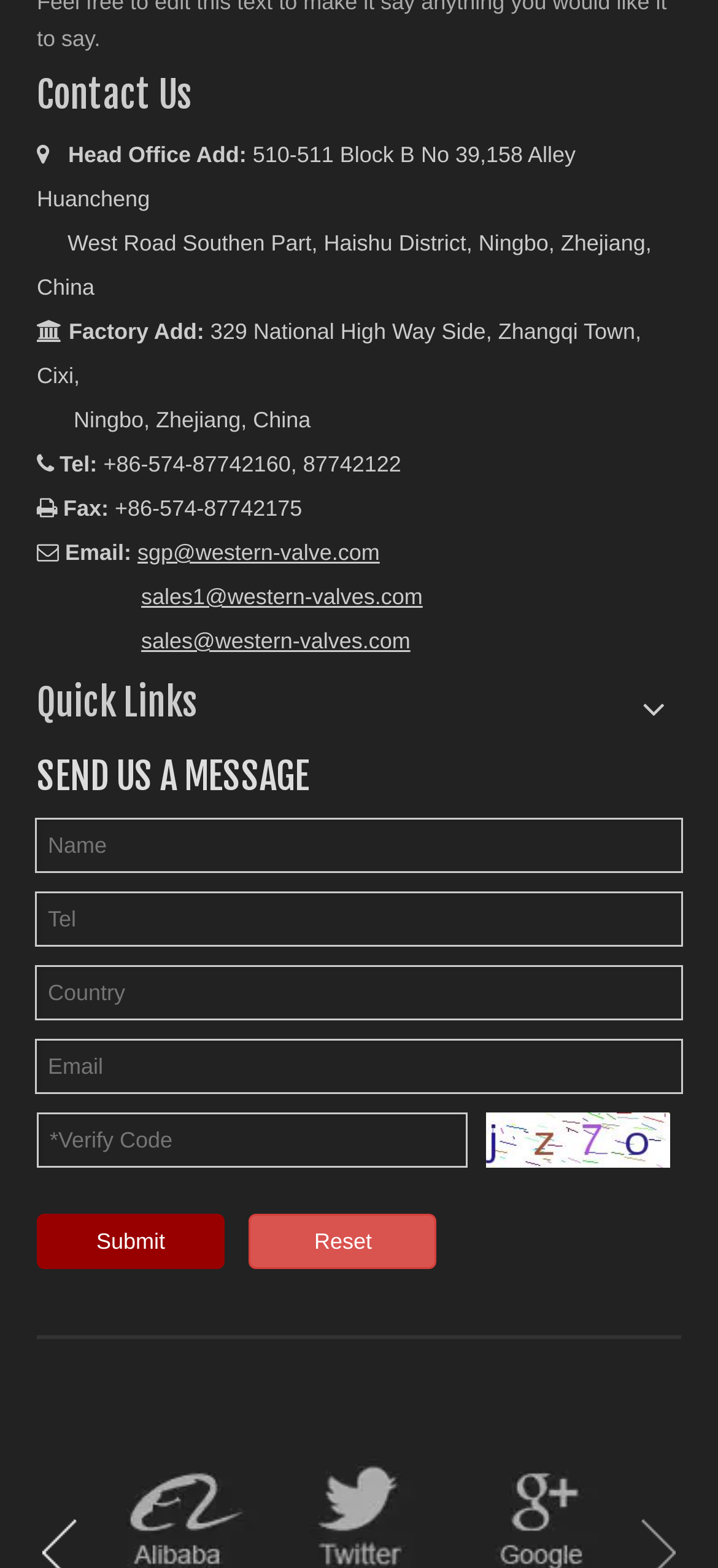Show the bounding box coordinates for the HTML element as described: "Checkout".

None